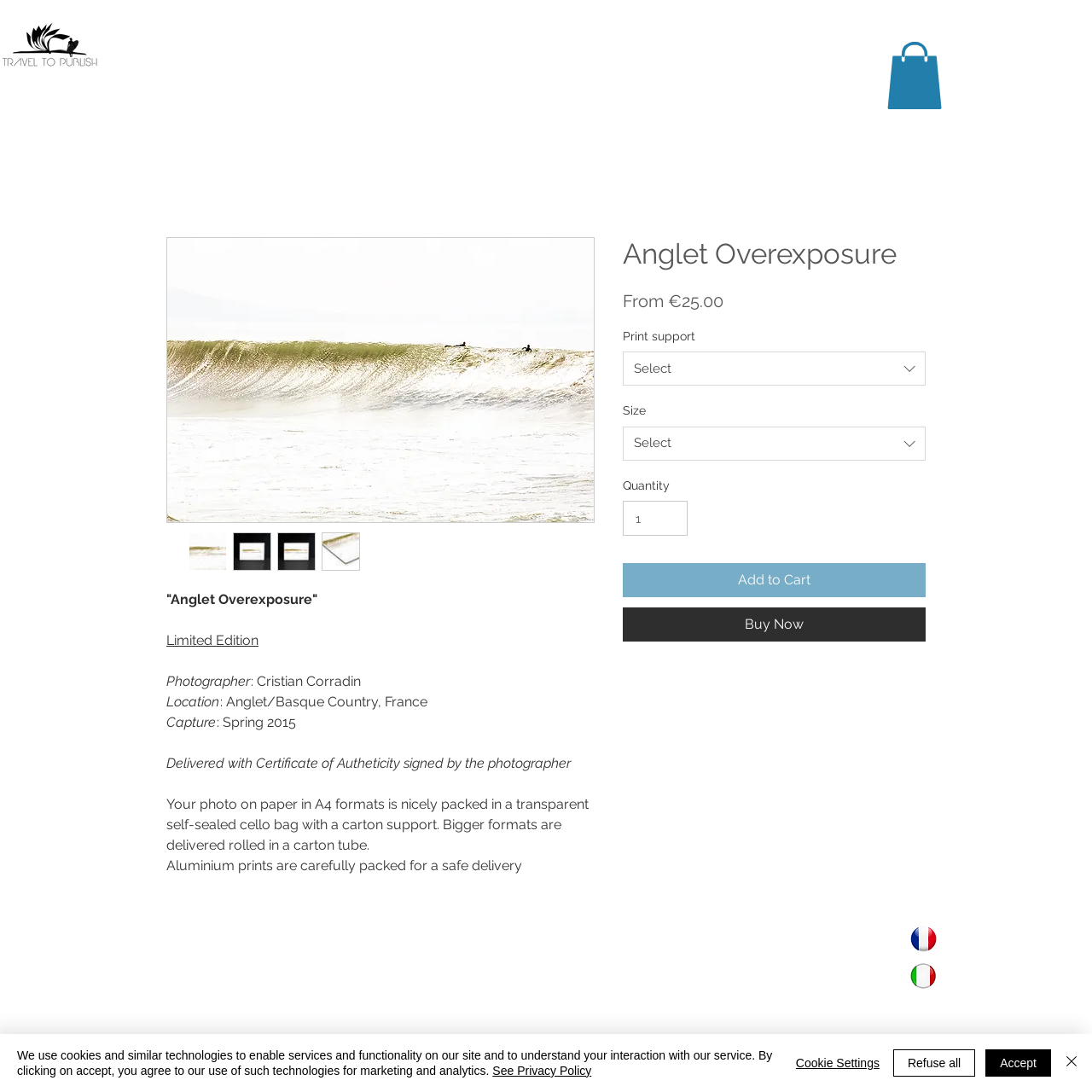Analyze the image and give a detailed response to the question:
What is the location of the artwork?

I found the answer by looking at the text description below the image, which says 'Location: Anglet/Basque Country, France'.